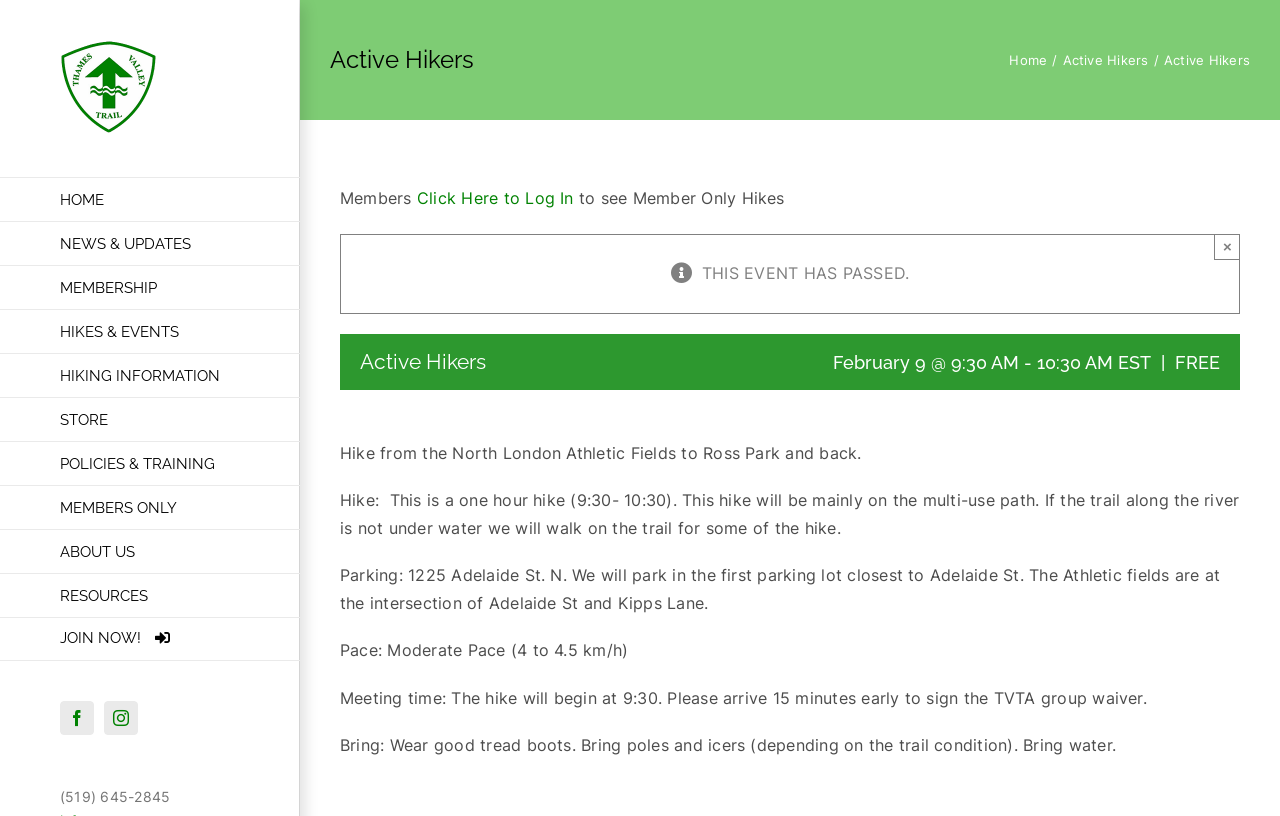Write an elaborate caption that captures the essence of the webpage.

This webpage is about the Active Hikers group of the Thames Valley Trail Association (TVTA). At the top left corner, there is a logo of TVTA, and next to it, a navigation menu with 11 links, including "HOME", "NEWS & UPDATES", "MEMBERSHIP", and more. Below the navigation menu, there is a page title bar with a heading "Active Hikers" and two links, "Home" and "Active Hikers". 

On the right side of the page title bar, there is a section for members, with a static text "Members" and a link "Click Here to Log In" to access member-only content. 

The main content of the webpage is about a specific hike event. There is an alert box at the top with a message "THIS EVENT HAS PASSED." Below the alert box, there are three headings: "Active Hikers", "February 9 @ 9:30 AM - 10:30 AM EST", and a separator line. 

The hike event details are described in several paragraphs. The first paragraph describes the hike route from the North London Athletic Fields to Ross Park and back. The second paragraph provides more information about the hike, including its duration, pace, and trail conditions. The following paragraphs provide details about parking, pace, meeting time, and what to bring to the hike.